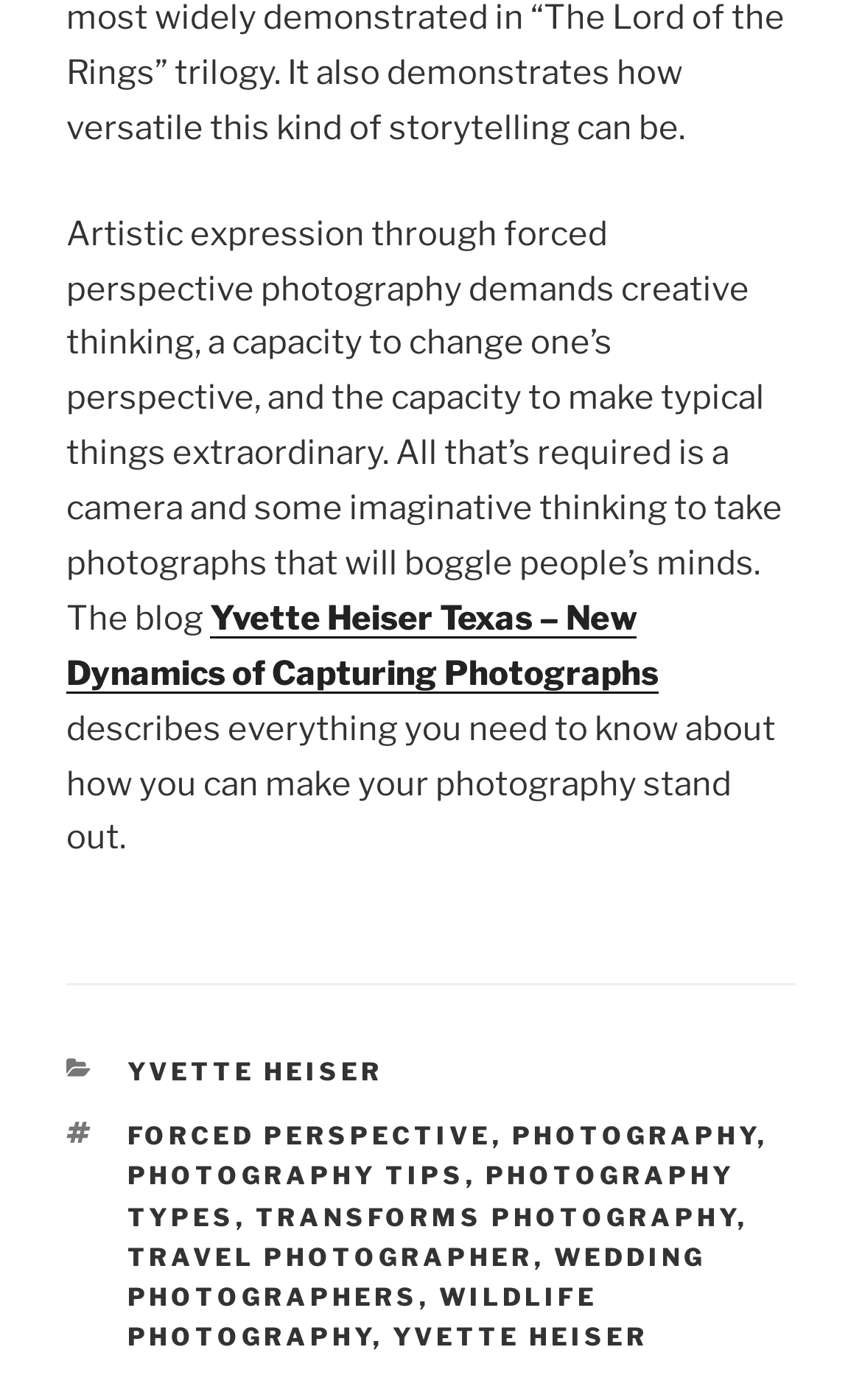Show me the bounding box coordinates of the clickable region to achieve the task as per the instruction: "Read about Yvette Heiser Texas".

[0.077, 0.427, 0.764, 0.495]